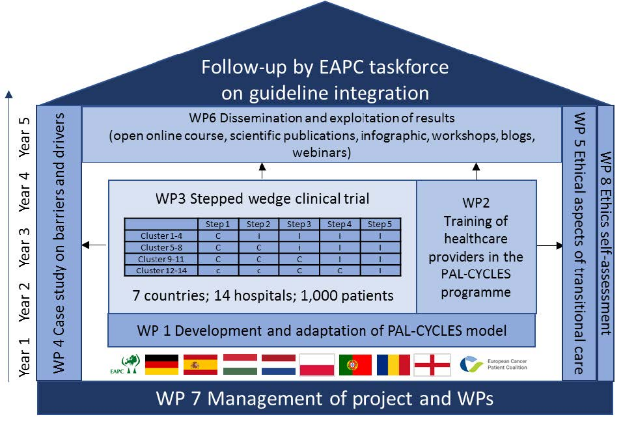Can you give a detailed response to the following question using the information from the image? What is the focus of WP3 in the PAL-CYCLES project?

WP3 involves a stepped wedge clinical trial conducted across seven countries, involving 14 hospitals and 1,000 patients, as part of the PAL-CYCLES project.